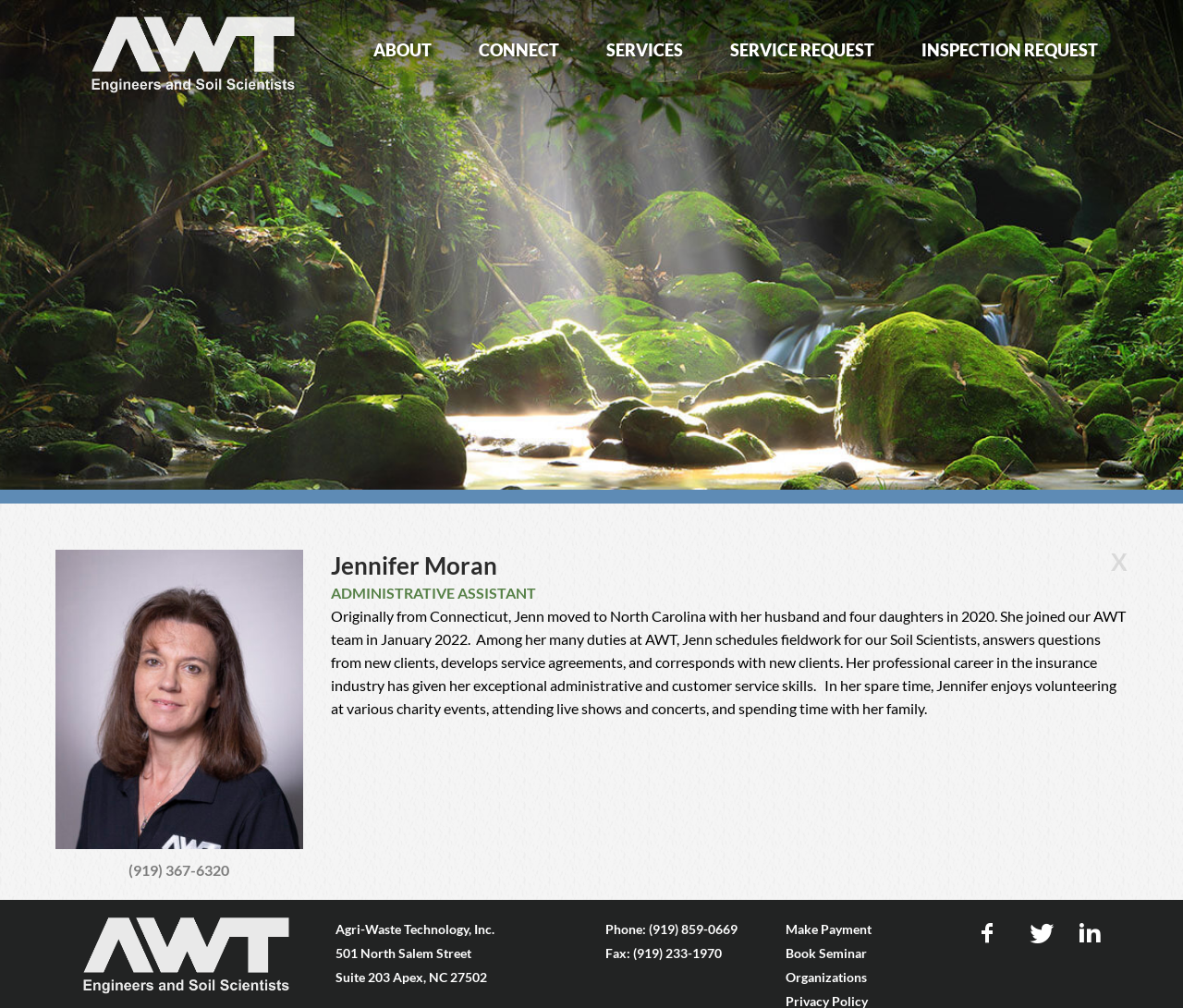Locate the UI element described by Organizations and provide its bounding box coordinates. Use the format (top-left x, top-left y, bottom-right x, bottom-right y) with all values as floating point numbers between 0 and 1.

[0.664, 0.962, 0.733, 0.977]